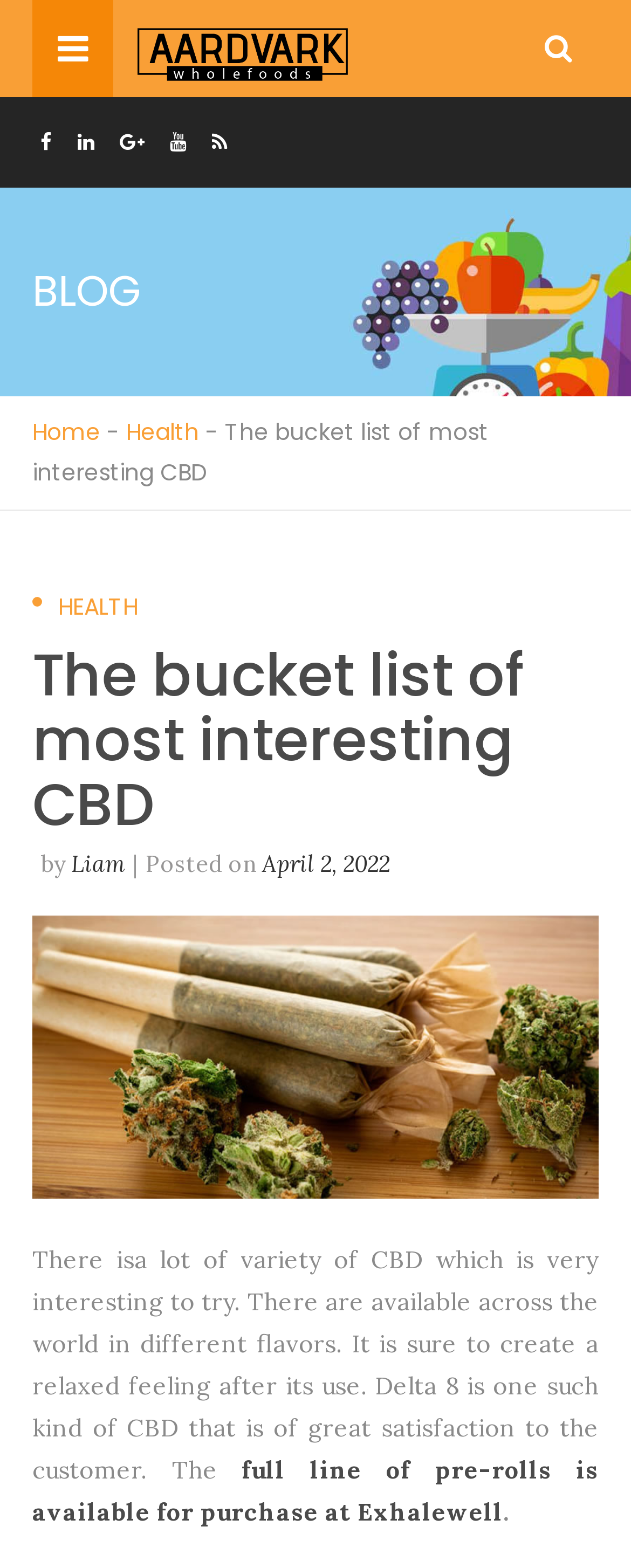What is the date of the blog post?
Utilize the image to construct a detailed and well-explained answer.

I found the date of the blog post by looking at the blog post's metadata, where I saw a link labeled 'April 2, 2022' next to the text 'Posted on'. This indicates that the blog post was published on April 2, 2022.